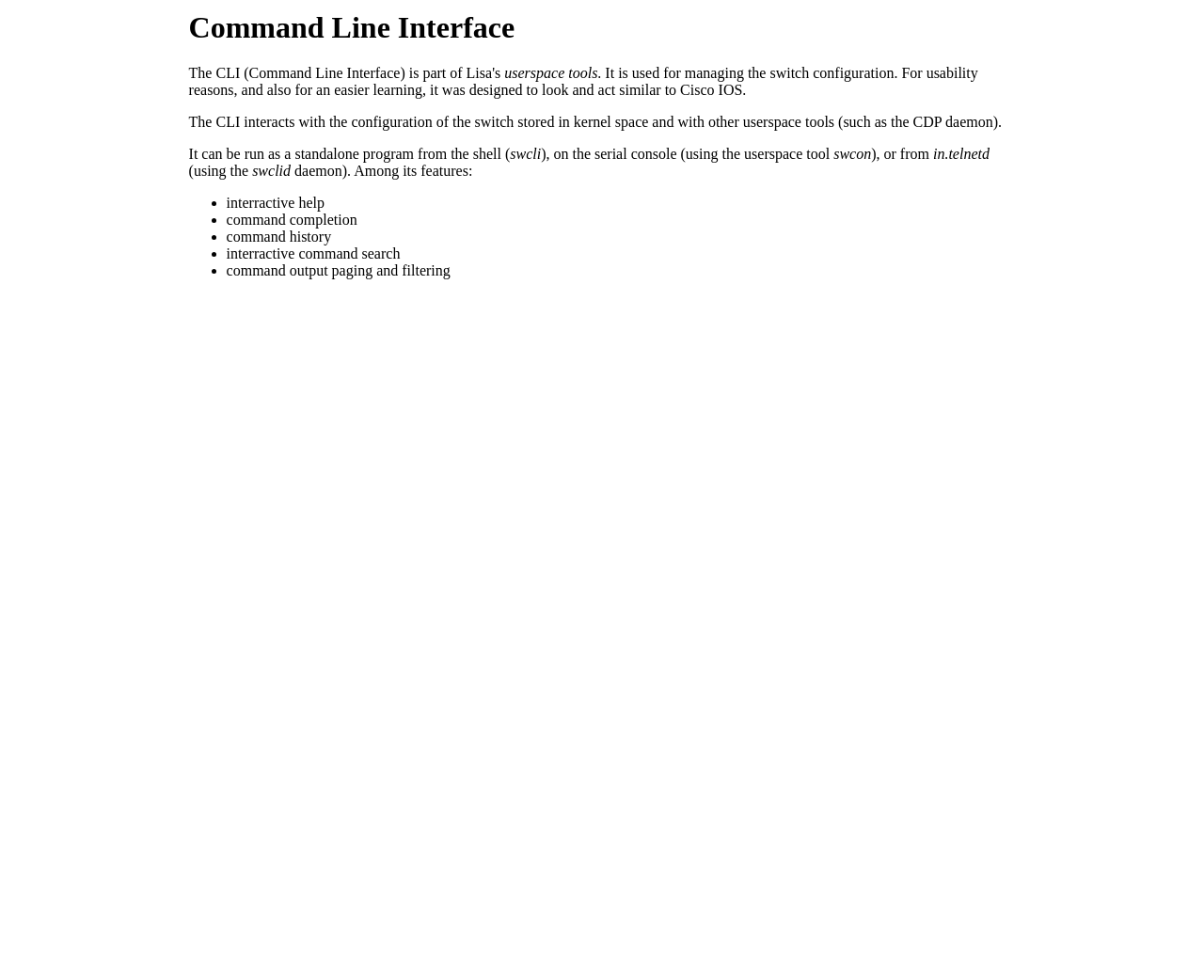Construct a comprehensive description capturing every detail on the webpage.

The webpage appears to be a documentation or informational page about the Command Line Interface (CLI) of a system called Lisa. 

At the top of the page, there is a heading that reads "Command Line Interface". Below the heading, there is a block of text that provides an overview of the CLI, its purpose, and its features. The text is divided into paragraphs, with the first paragraph describing the CLI's role in managing switch configuration and its design inspiration from Cisco IOS.

Below the introductory text, there is a list of features of the CLI, marked by bullet points. The list includes items such as command completion, command history, interactive command search, and command output paging and filtering. Each item in the list is on a new line, with the bullet points aligned to the left. The list takes up a significant portion of the page, spanning from the top-center to the bottom-center of the page.